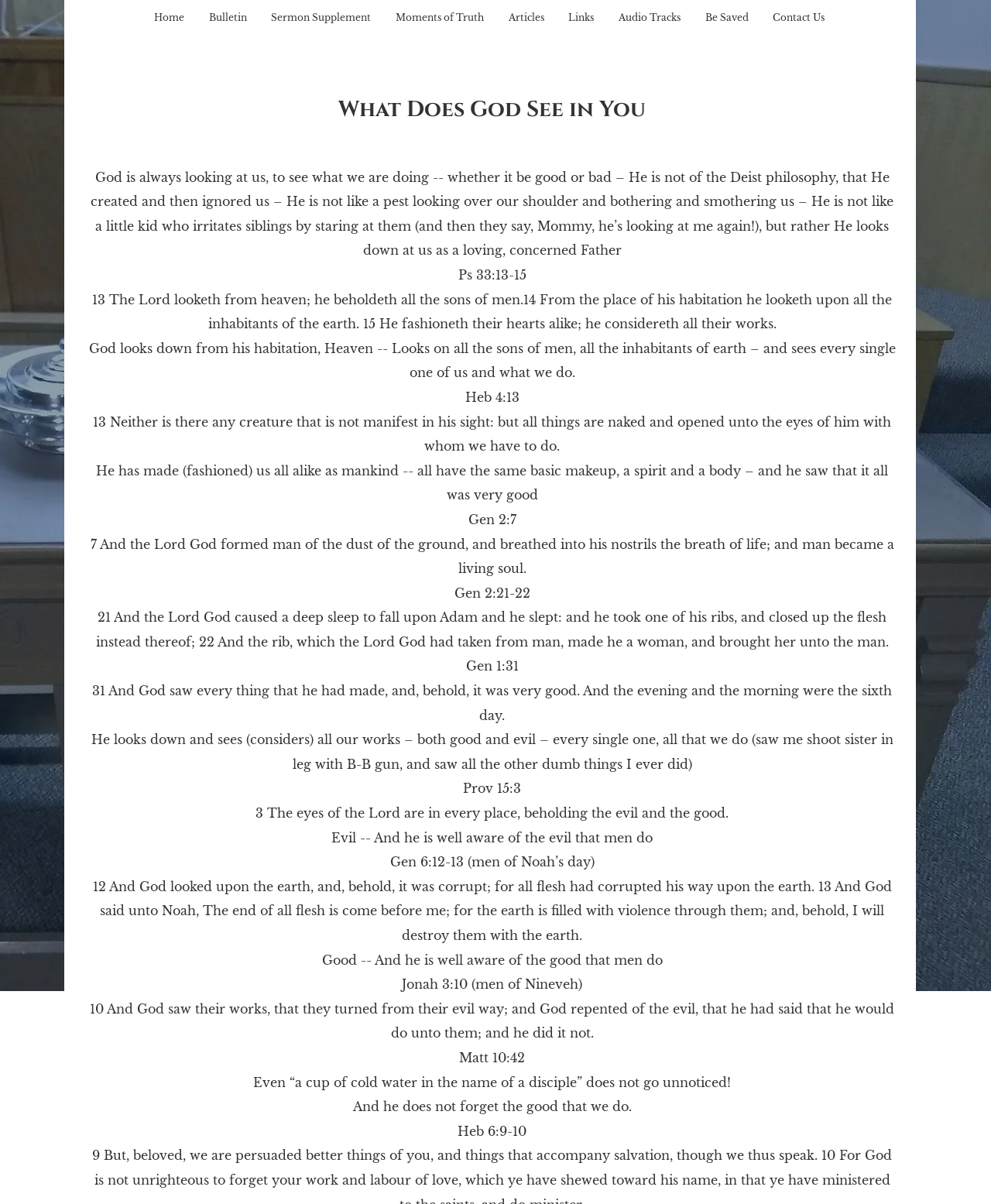Please respond to the question using a single word or phrase:
What is the consequence of God seeing evil in humans?

Destruction